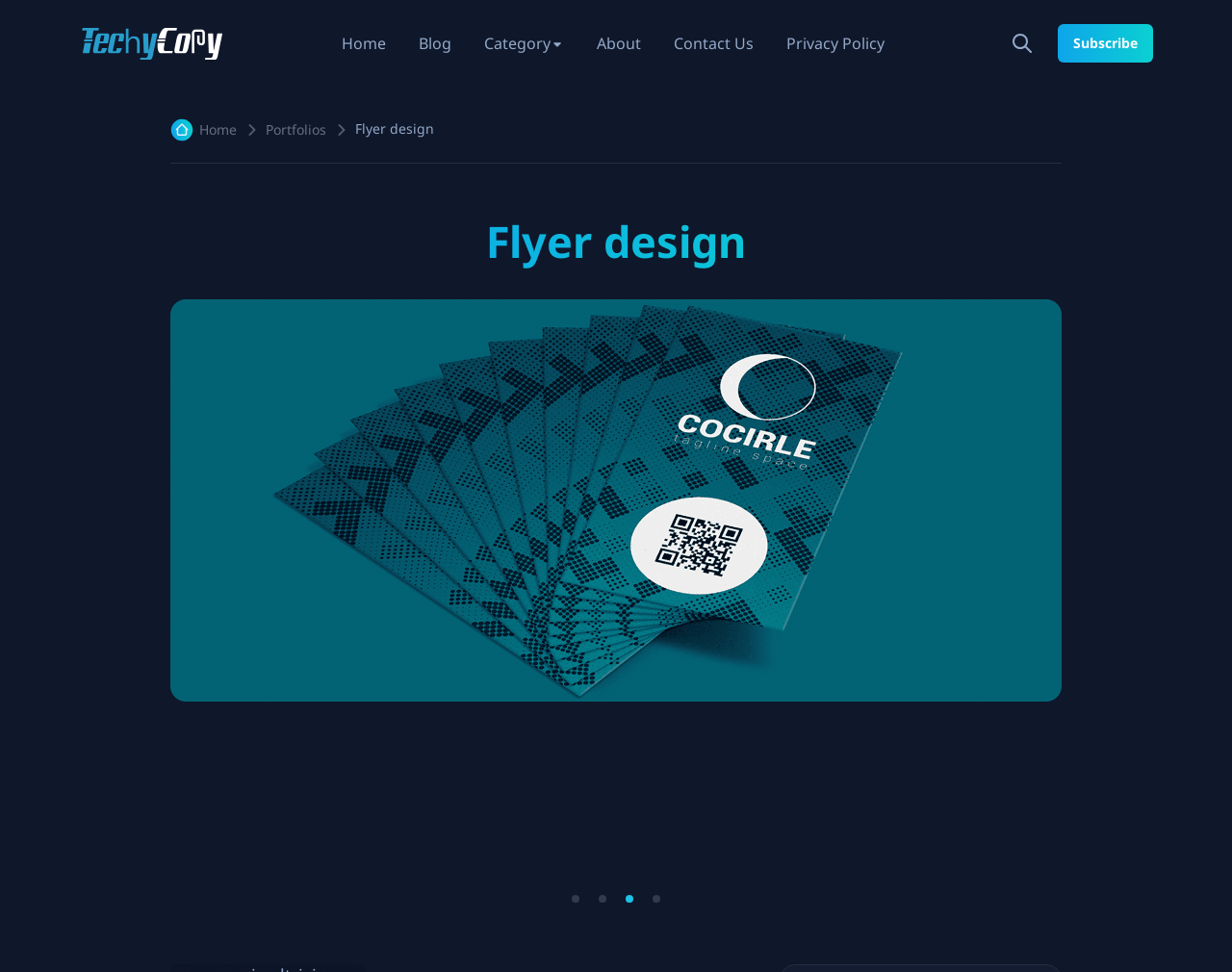Respond to the question with just a single word or phrase: 
How many navigation links are at the top of the page?

6